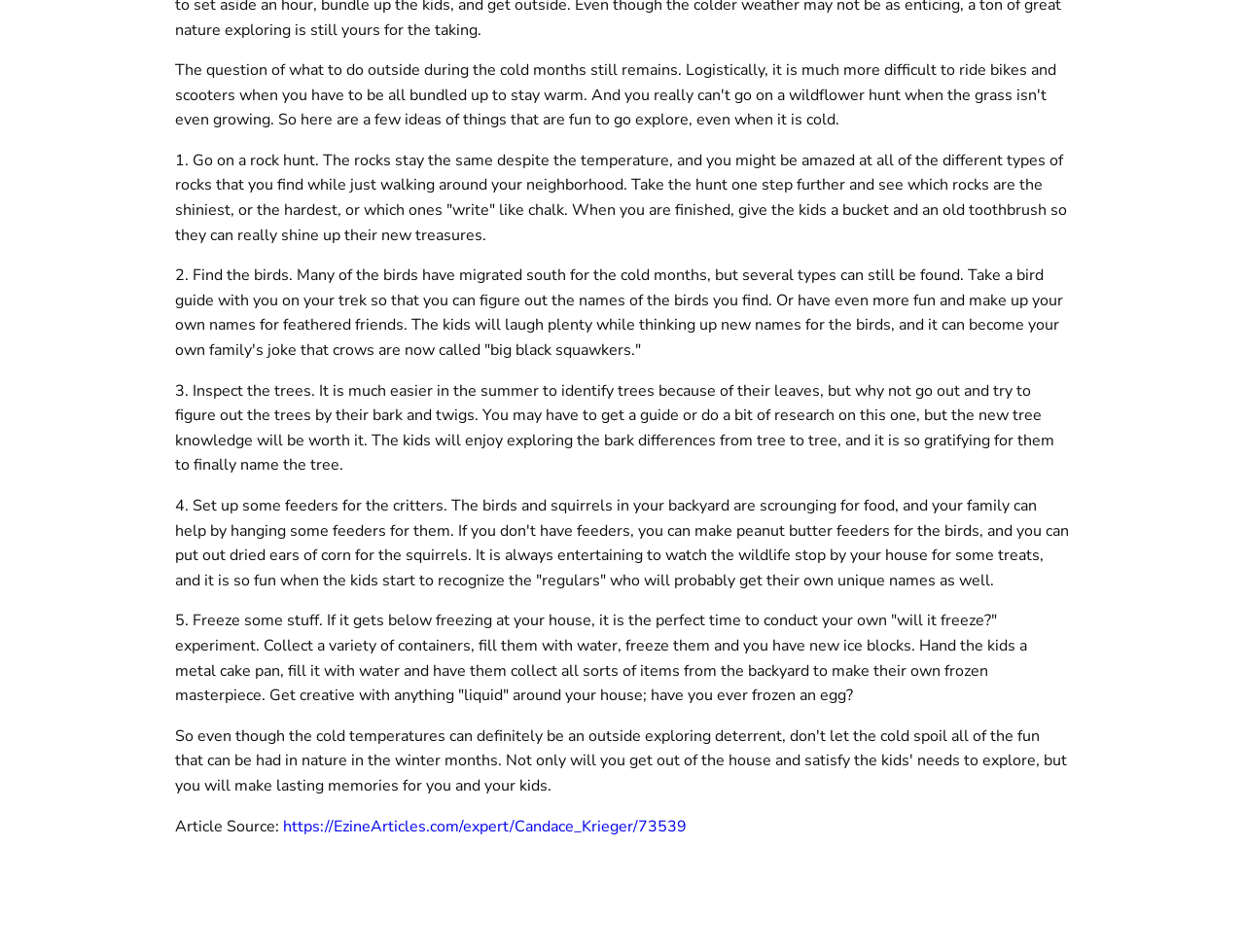Provide the bounding box coordinates for the UI element described in this sentence: "https://EzineArticles.com/expert/Candace_Krieger/73539". The coordinates should be four float values between 0 and 1, i.e., [left, top, right, bottom].

[0.227, 0.857, 0.552, 0.879]